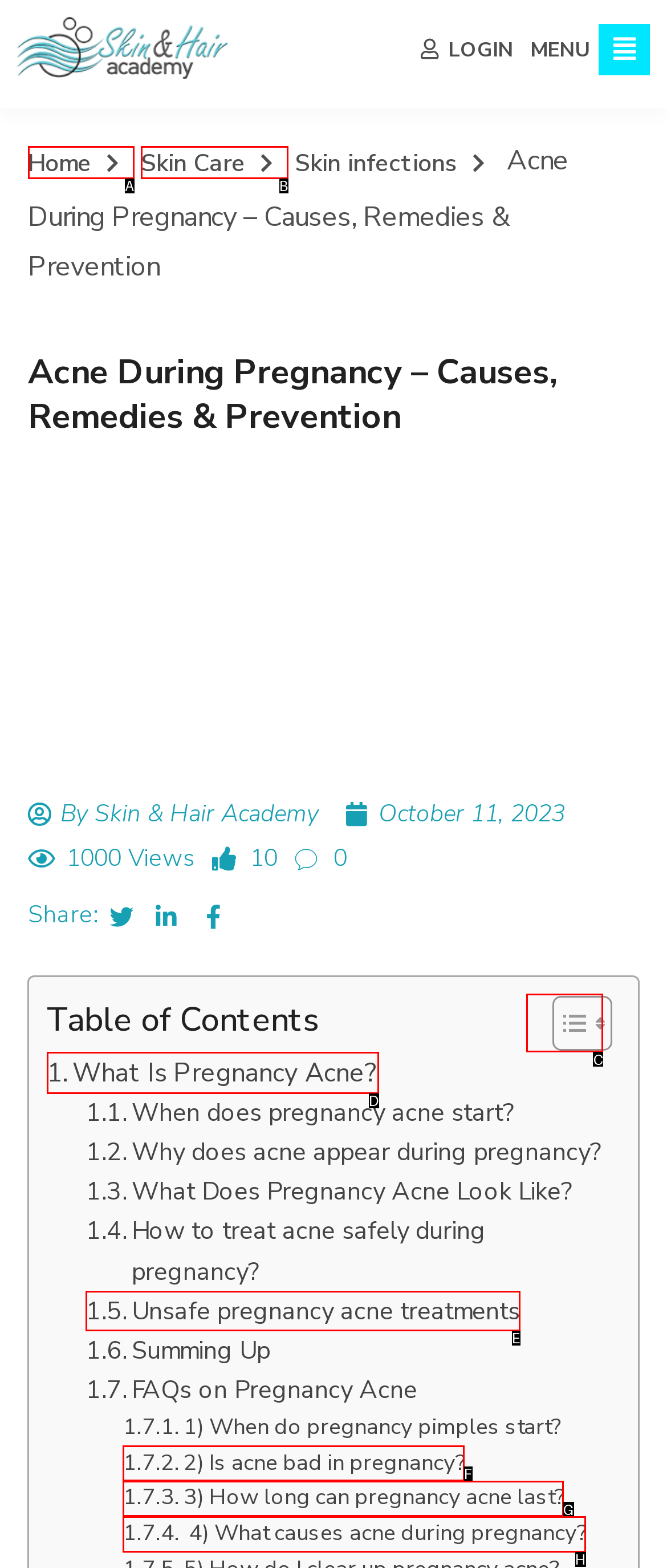Point out the correct UI element to click to carry out this instruction: Toggle the 'Table of Content'
Answer with the letter of the chosen option from the provided choices directly.

C